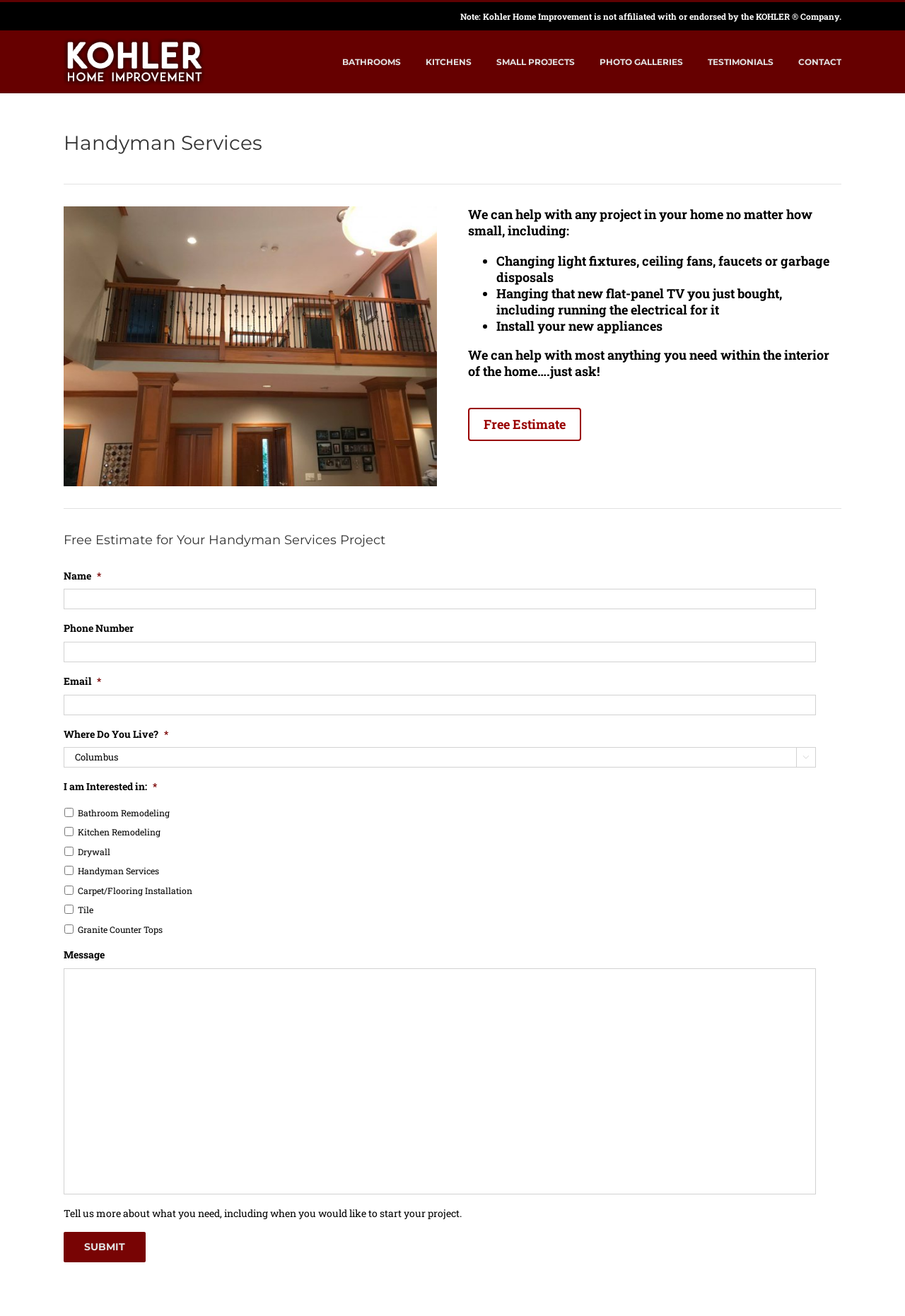Provide a short answer to the following question with just one word or phrase: Is the company affiliated with the KOHLER Company?

No